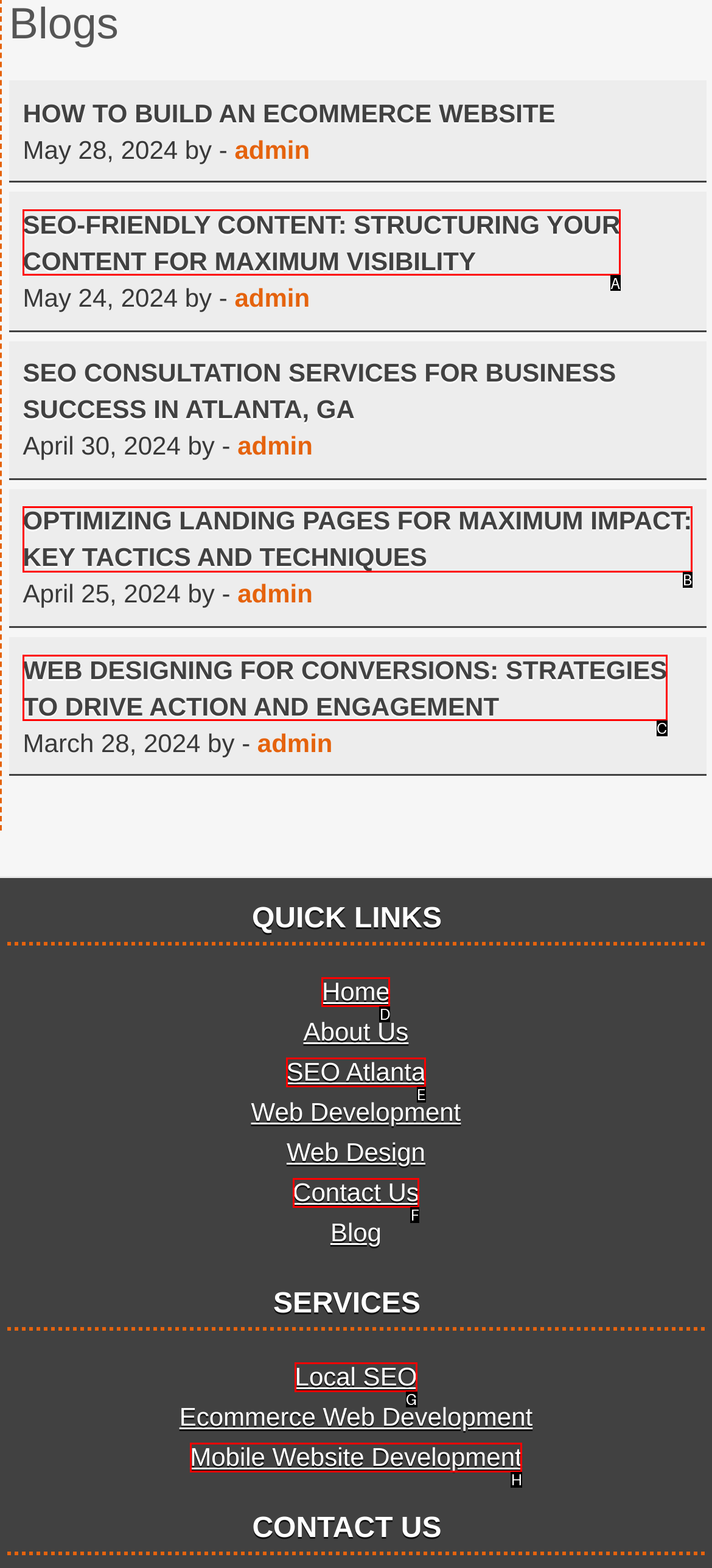Please identify the UI element that matches the description: Mobile Website Development
Respond with the letter of the correct option.

H